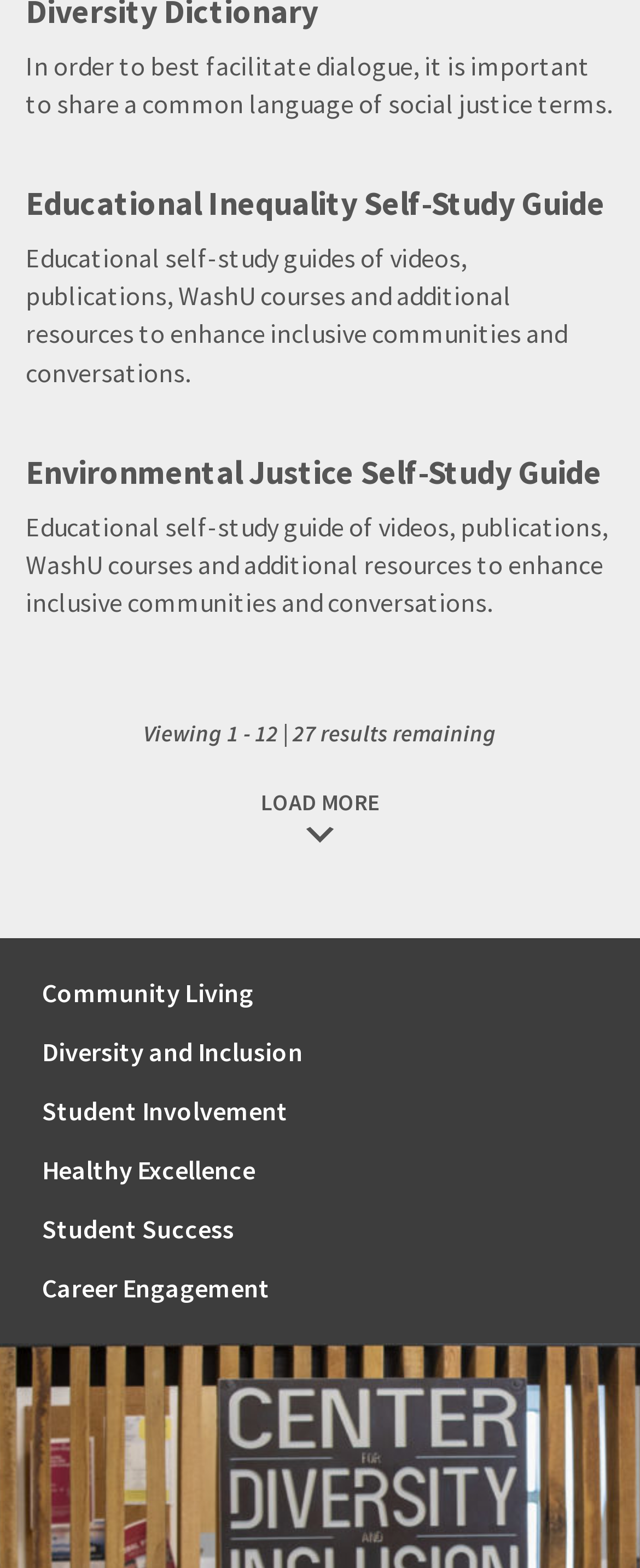Please determine the bounding box coordinates of the element's region to click for the following instruction: "view Educational Inequality Self-Study Guide".

[0.04, 0.116, 0.945, 0.142]